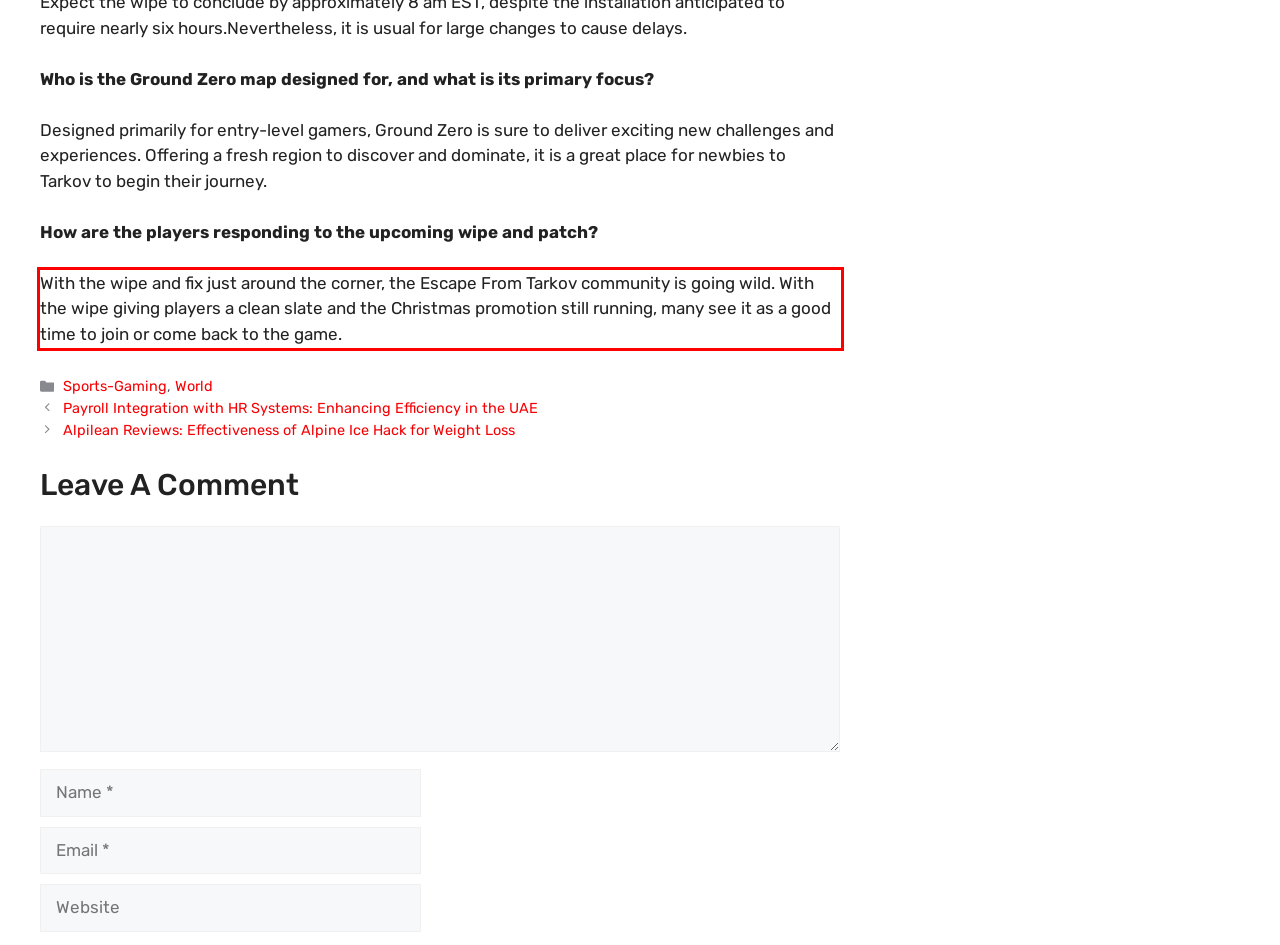Given the screenshot of a webpage, identify the red rectangle bounding box and recognize the text content inside it, generating the extracted text.

With the wipe and fix just around the corner, the Escape From Tarkov community is going wild. With the wipe giving players a clean slate and the Christmas promotion still running, many see it as a good time to join or come back to the game.